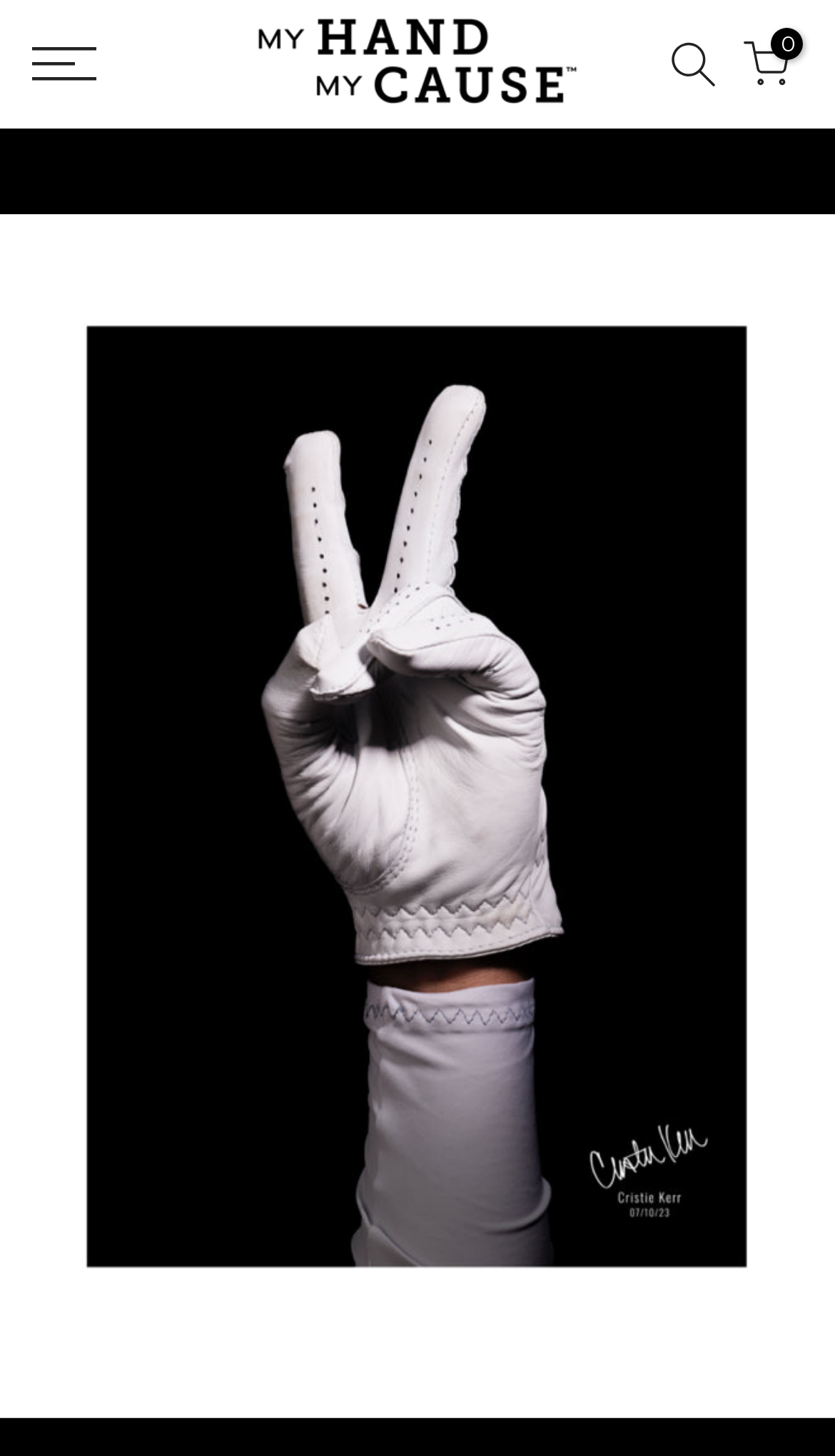Identify the bounding box for the described UI element: "alt="My Hand My Cause Logo"".

[0.308, 0.004, 0.692, 0.079]